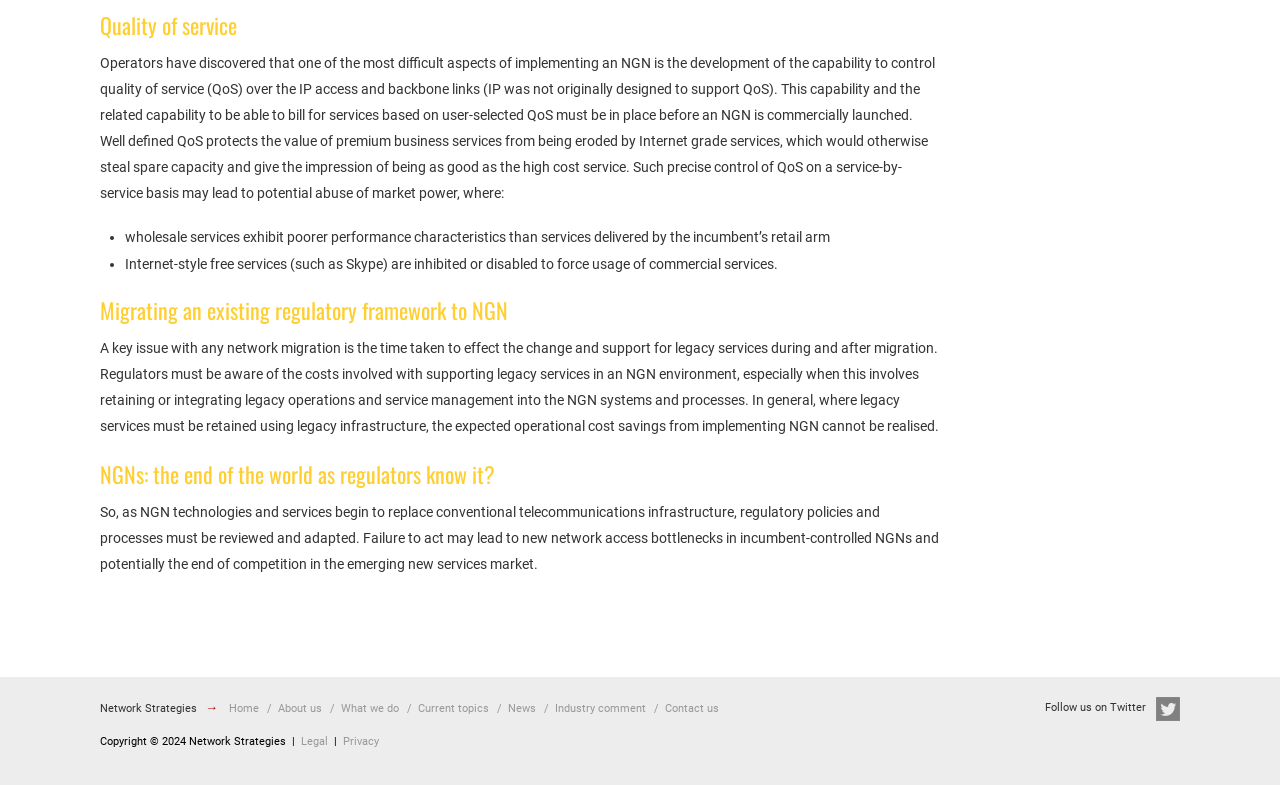Can you specify the bounding box coordinates of the area that needs to be clicked to fulfill the following instruction: "Follow us on Twitter"?

[0.816, 0.893, 0.895, 0.91]